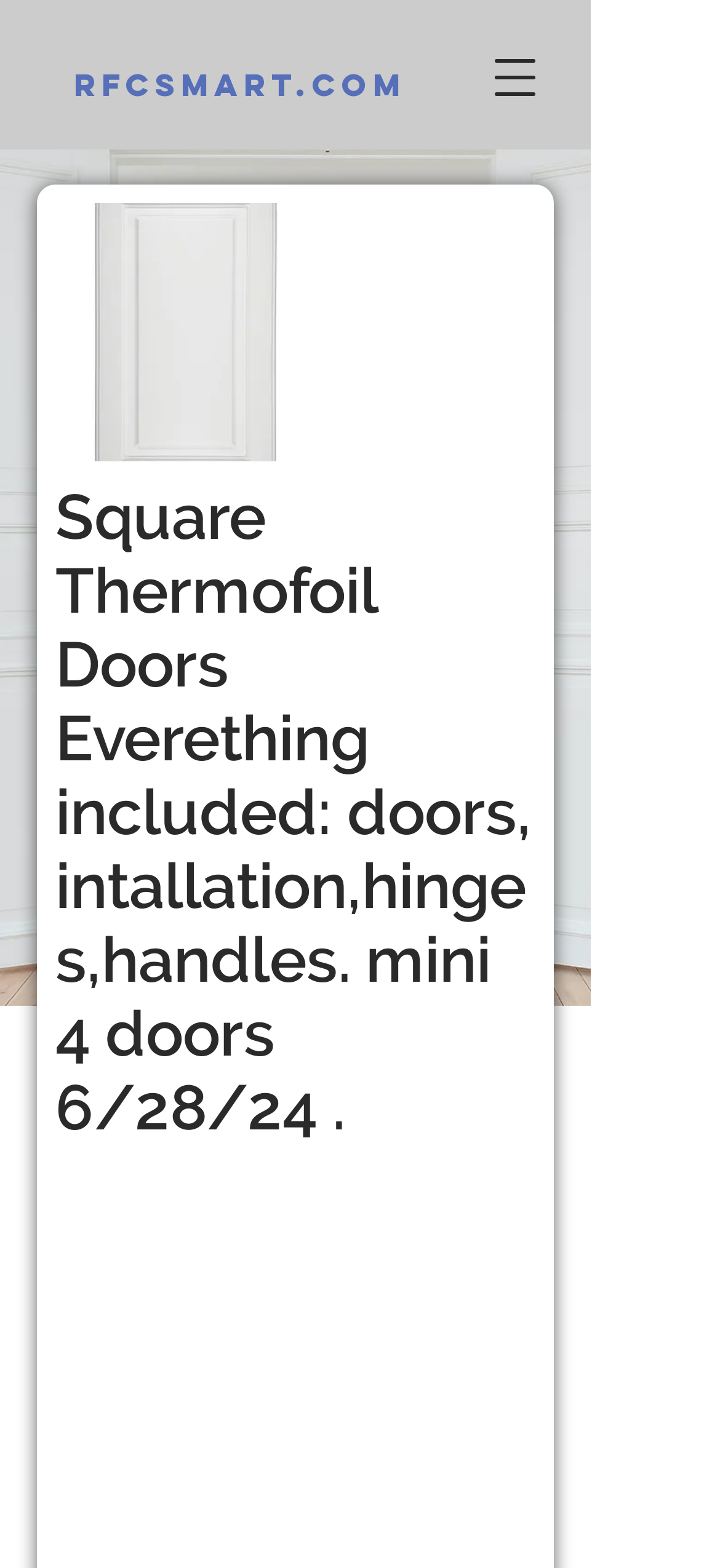Locate the bounding box coordinates of the UI element described by: "RFCsmart.com". Provide the coordinates as four float numbers between 0 and 1, formatted as [left, top, right, bottom].

[0.056, 0.035, 0.585, 0.074]